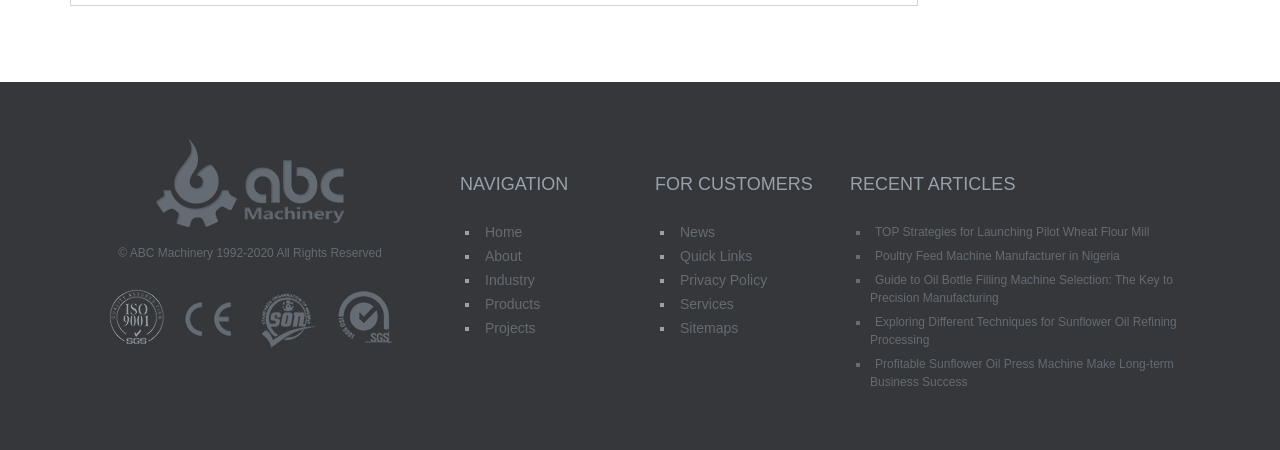Predict the bounding box of the UI element based on this description: "Privacy Policy".

[0.527, 0.604, 0.603, 0.64]